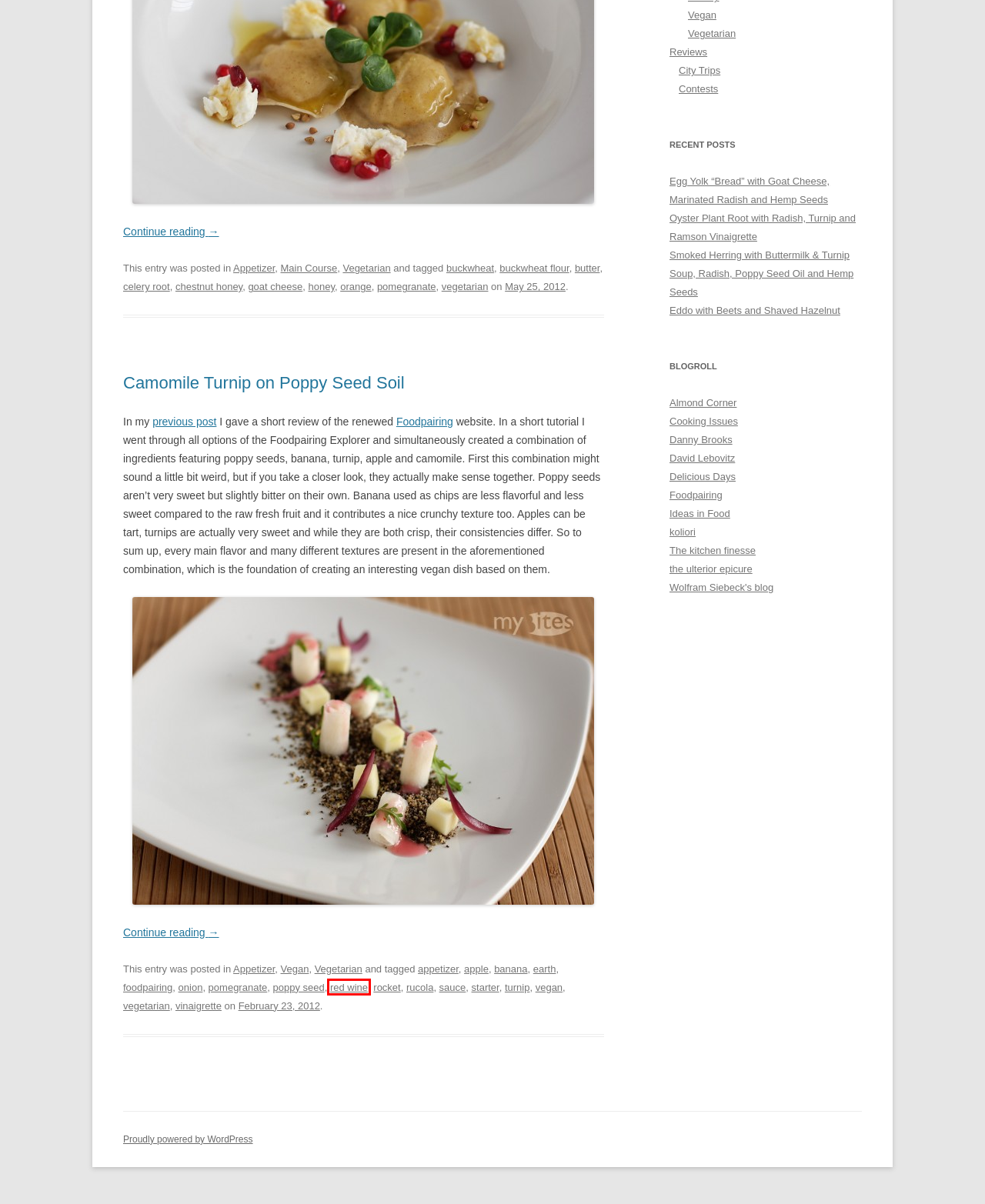Review the screenshot of a webpage containing a red bounding box around an element. Select the description that best matches the new webpage after clicking the highlighted element. The options are:
A. sauce | myBites
B. honey | myBites
C. goat cheese | myBites
D. daniel brooks
E. celery root | myBites
F. chestnut honey | myBites
G. red wine | myBites
H. vegan | myBites

G